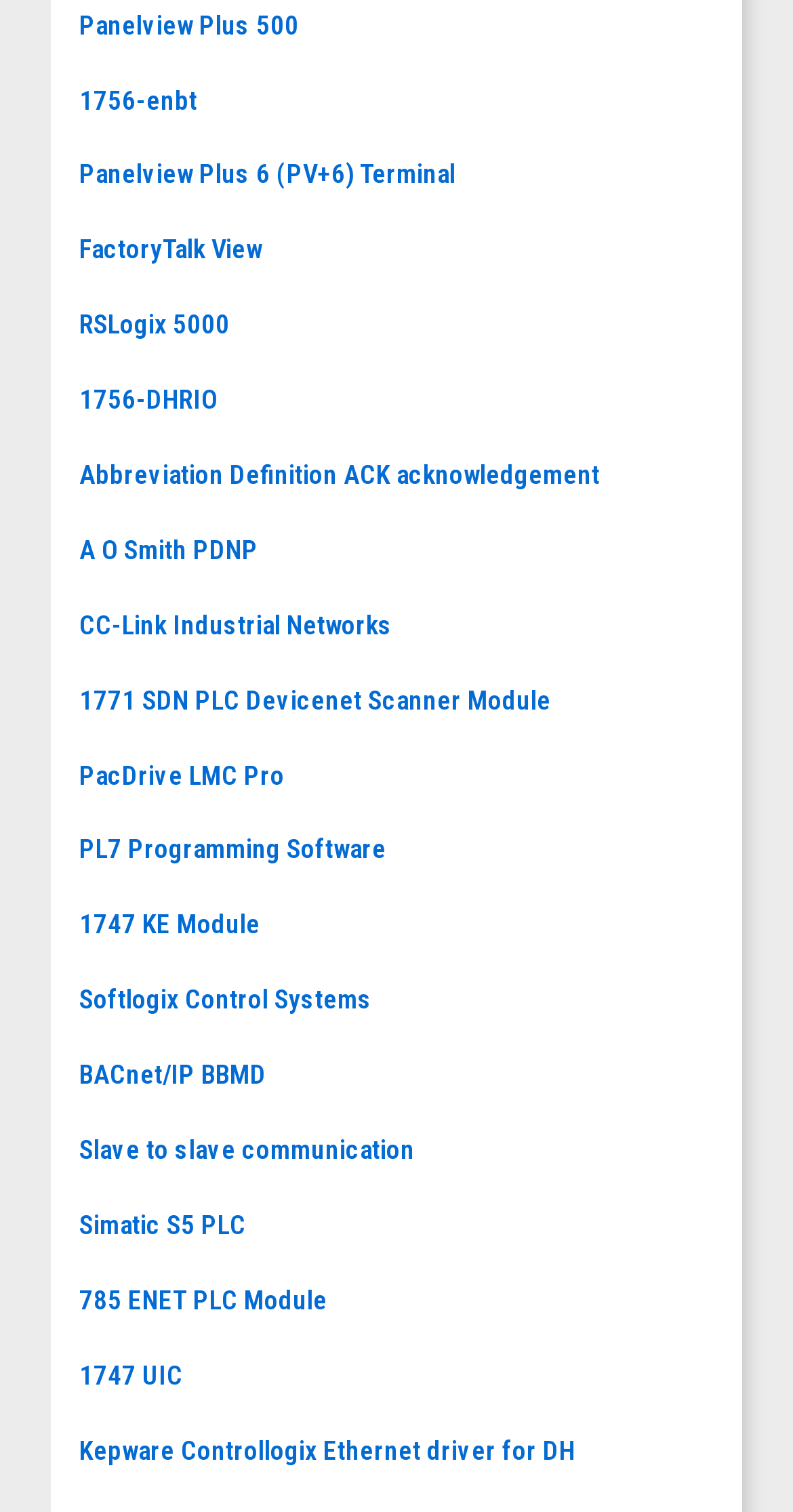Pinpoint the bounding box coordinates of the clickable element to carry out the following instruction: "Explore Simatic S5 PLC."

[0.1, 0.8, 0.31, 0.82]